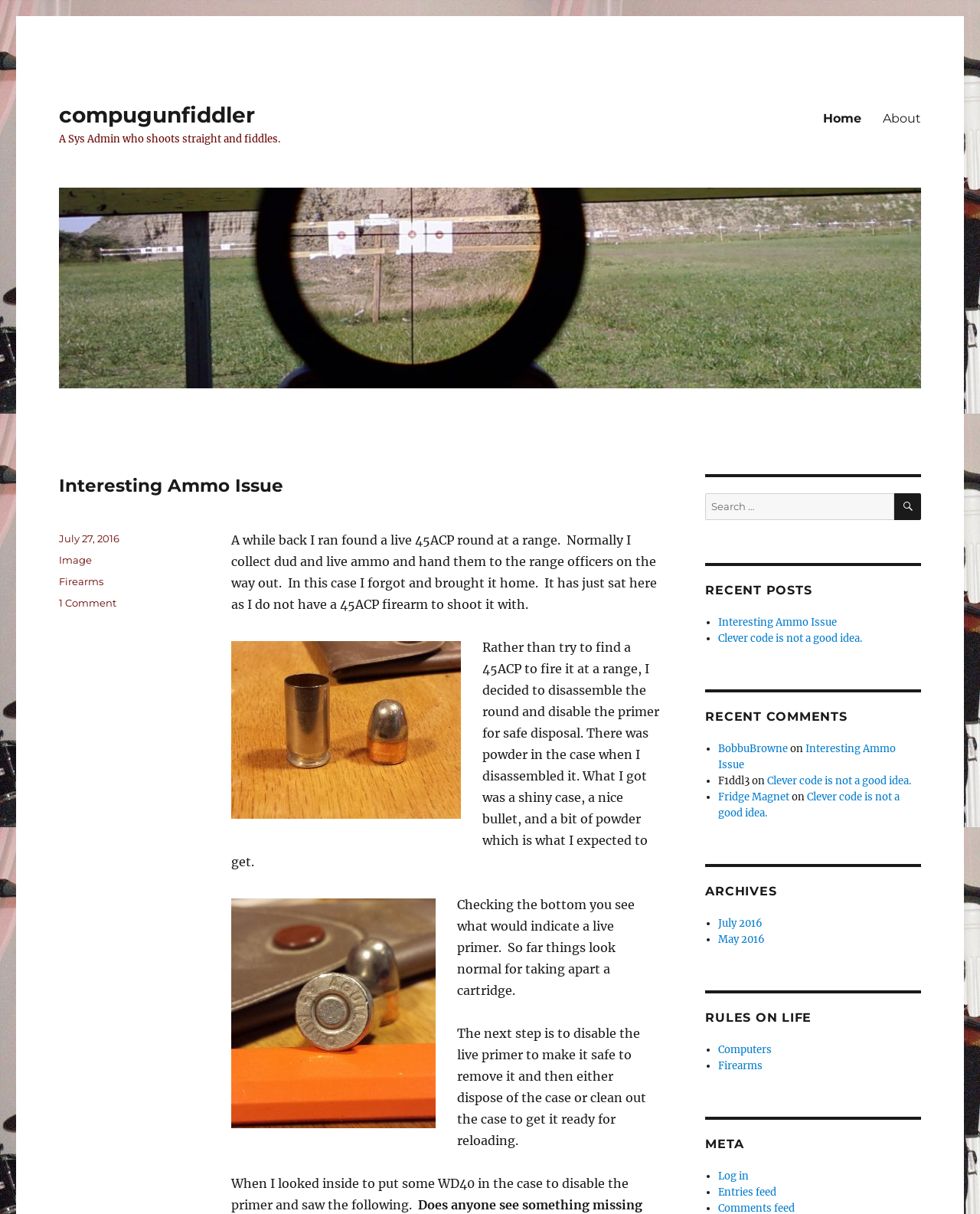Please identify the bounding box coordinates of the clickable area that will allow you to execute the instruction: "Click on the 'Home' link".

[0.829, 0.084, 0.89, 0.11]